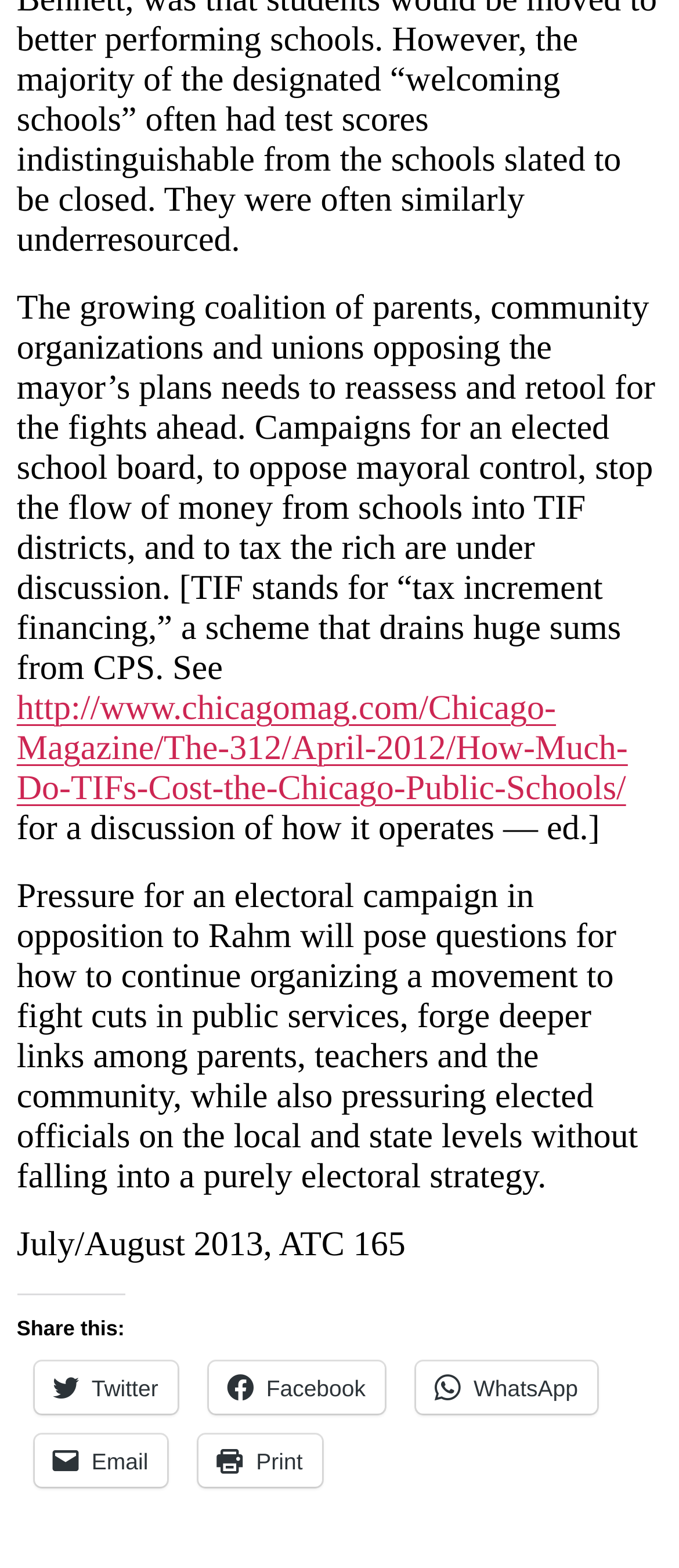Reply to the question with a single word or phrase:
What is the purpose of the links at the bottom?

Share this article